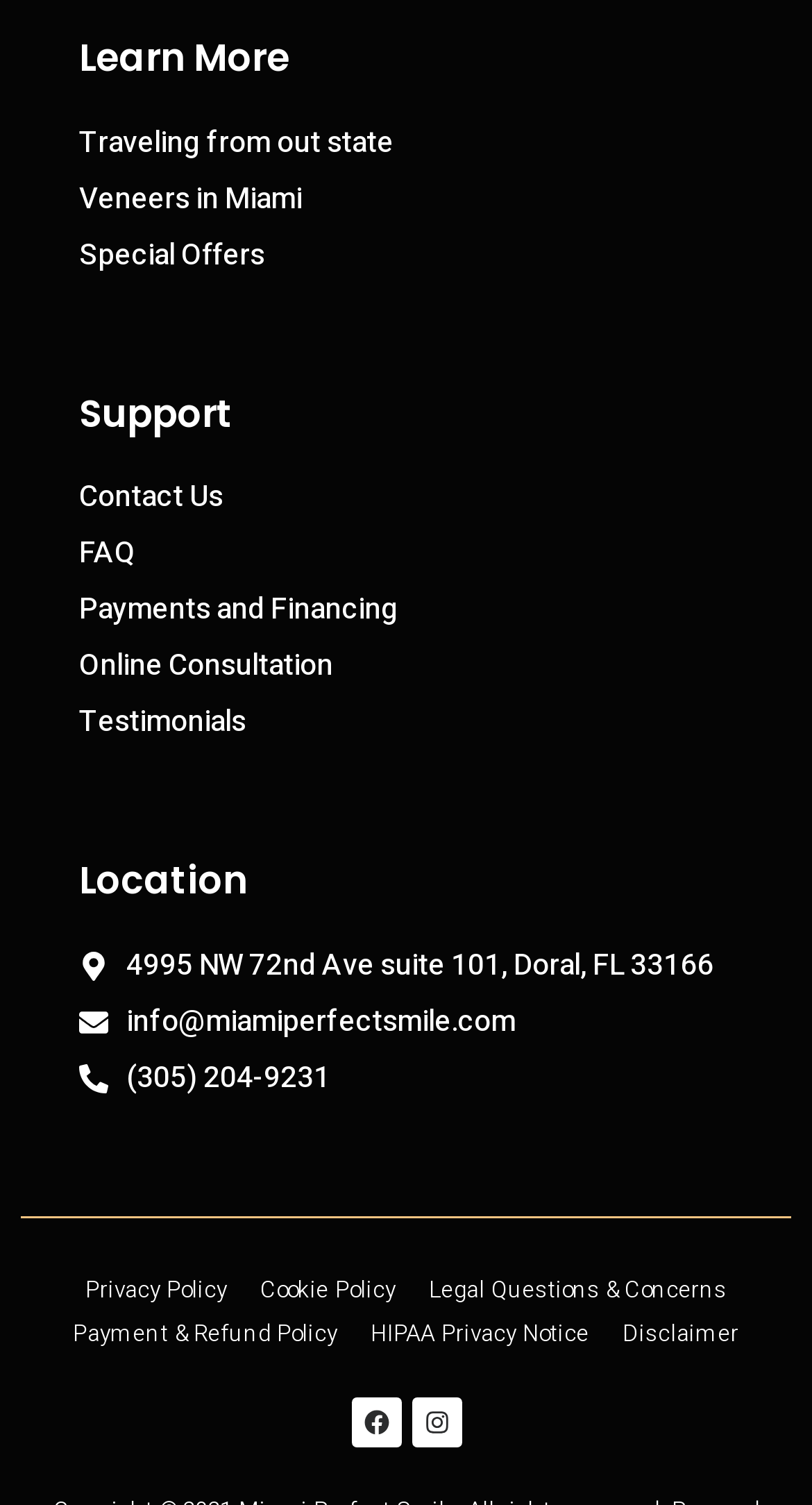Locate the bounding box coordinates of the UI element described by: "aria-label="Toggle navigation"". The bounding box coordinates should consist of four float numbers between 0 and 1, i.e., [left, top, right, bottom].

None